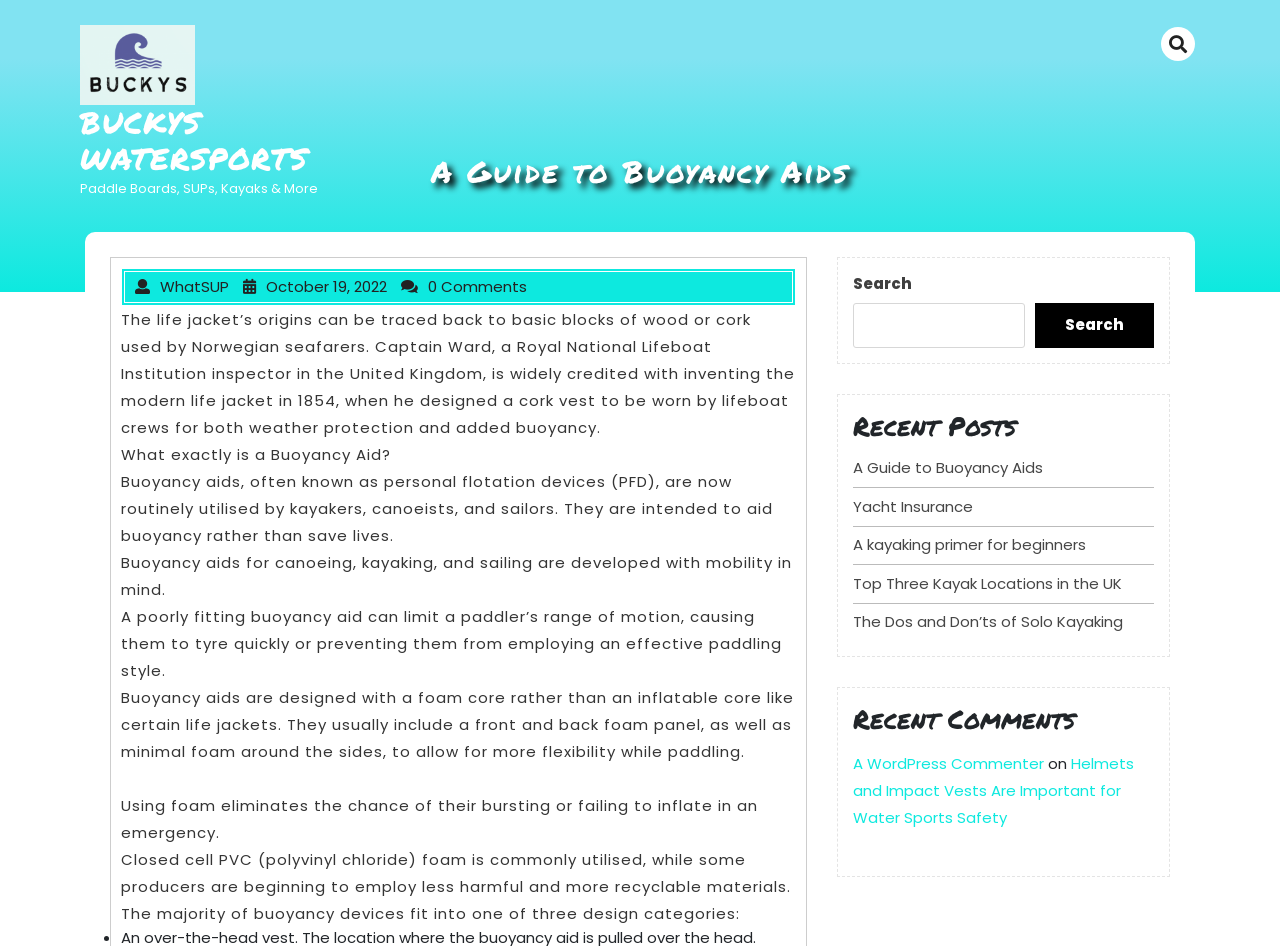Locate the bounding box coordinates of the element that should be clicked to execute the following instruction: "Read the article 'A Guide to Buoyancy Aids'".

[0.066, 0.162, 0.934, 0.2]